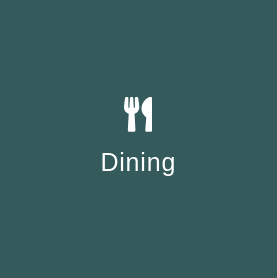What is the font style of the word 'Dining'?
Answer the question with a detailed and thorough explanation.

The caption describes the word 'Dining' as being 'elegantly displayed in a light font', implying that the font style used for the word 'Dining' is light and possibly sans-serif.